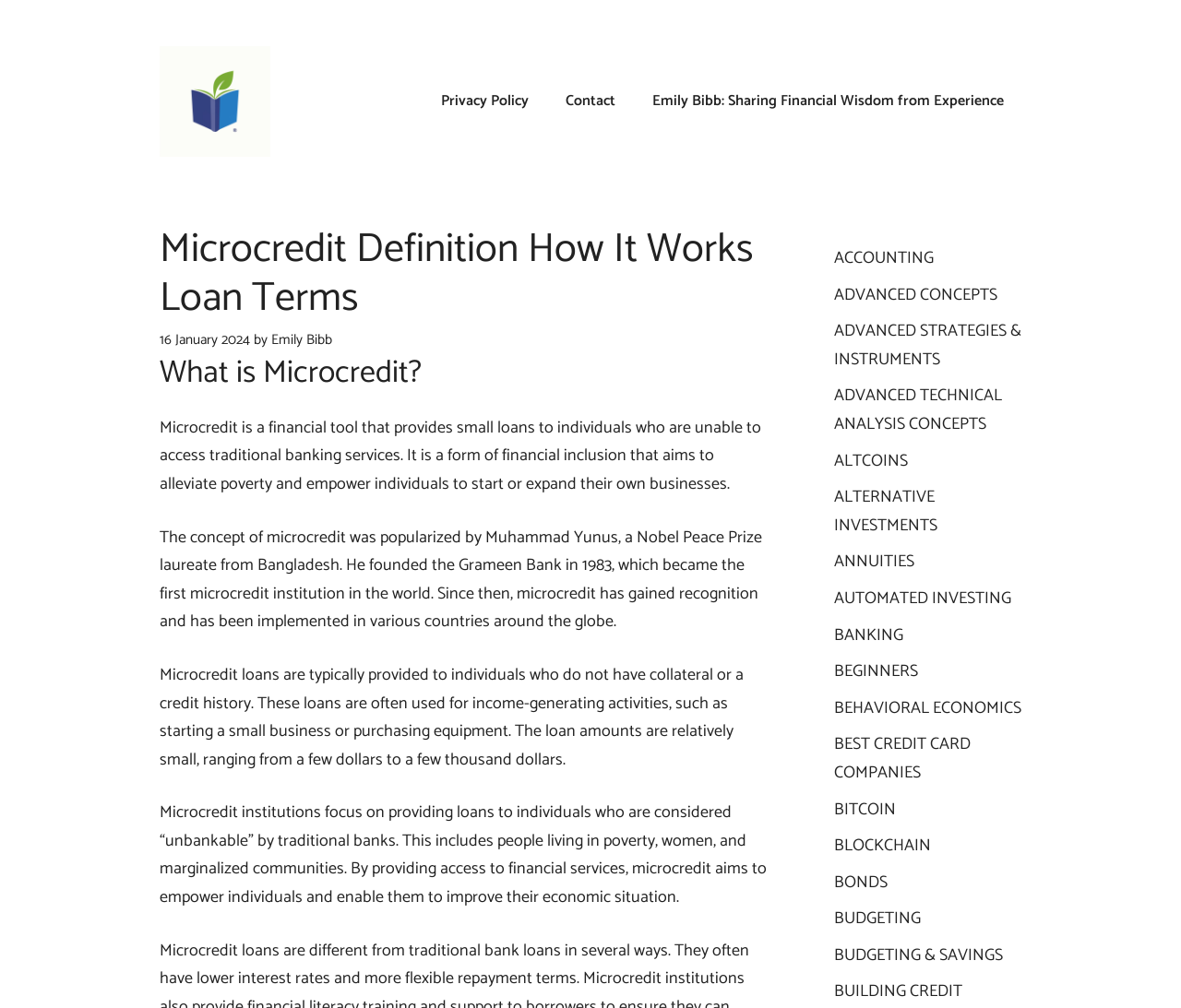Indicate the bounding box coordinates of the element that needs to be clicked to satisfy the following instruction: "Read the 'What is Microcredit?' heading". The coordinates should be four float numbers between 0 and 1, i.e., [left, top, right, bottom].

[0.135, 0.349, 0.655, 0.392]